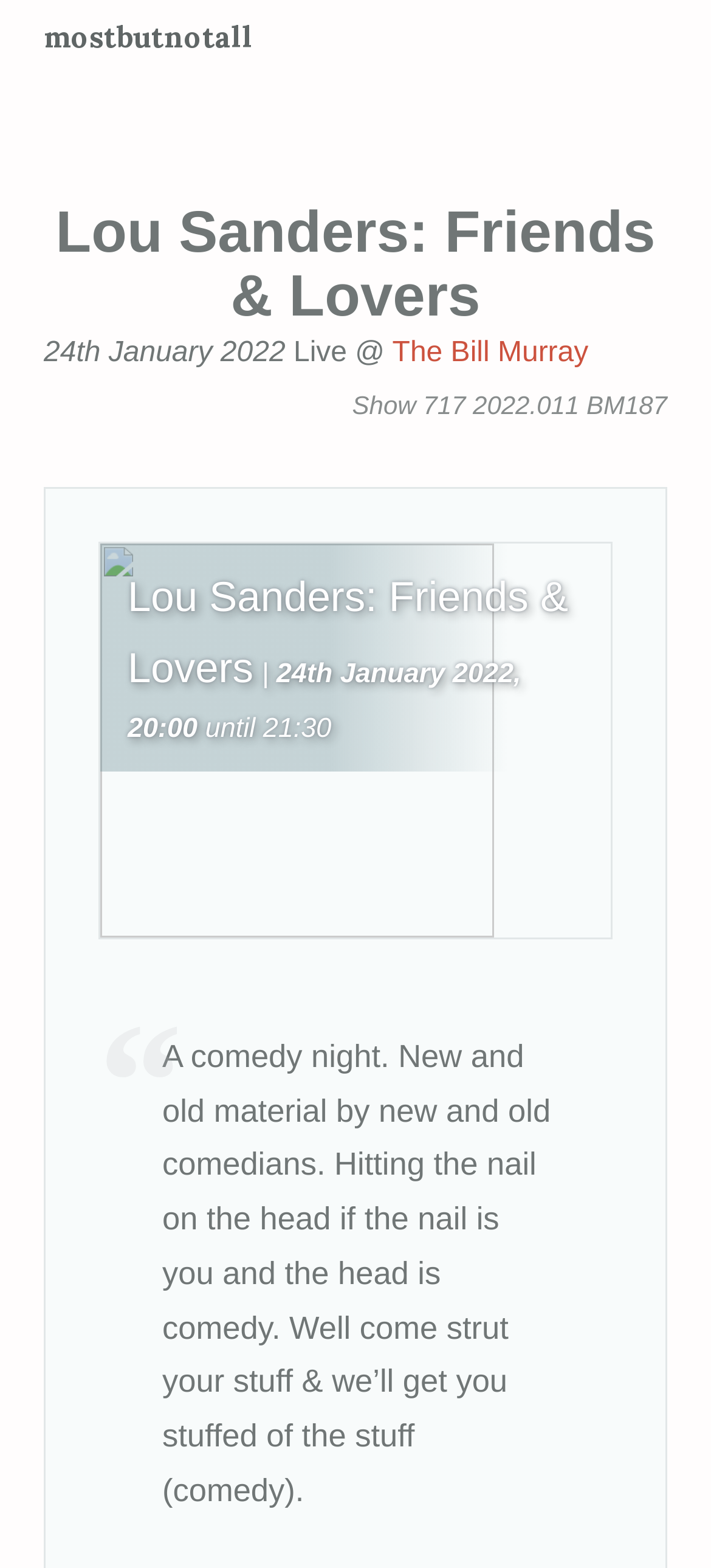What is the duration of the comedy night?
Please provide a single word or phrase as the answer based on the screenshot.

until 21:30